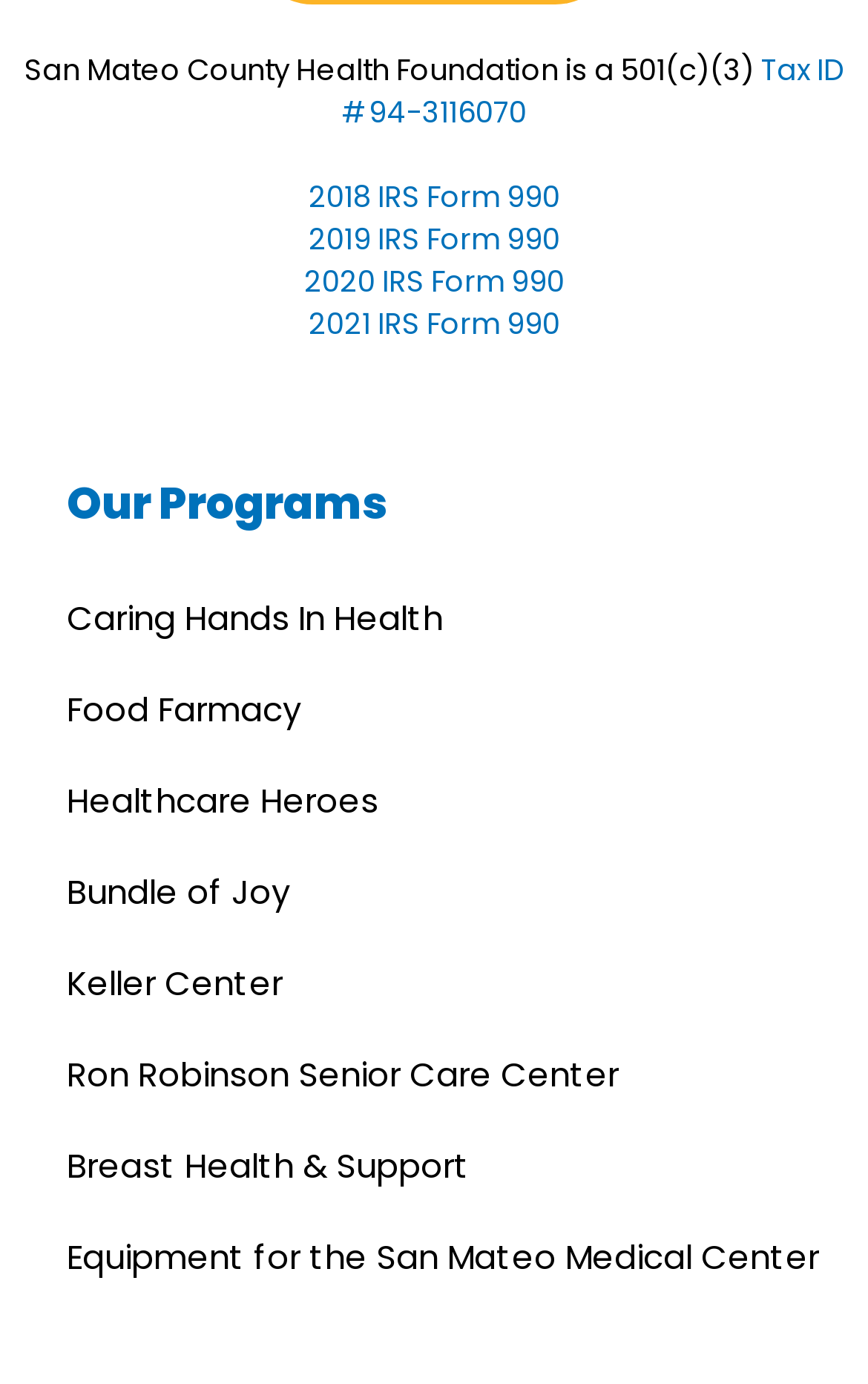Locate the bounding box coordinates of the element to click to perform the following action: 'View 2021 IRS Form 990'. The coordinates should be given as four float values between 0 and 1, in the form of [left, top, right, bottom].

[0.355, 0.219, 0.645, 0.249]